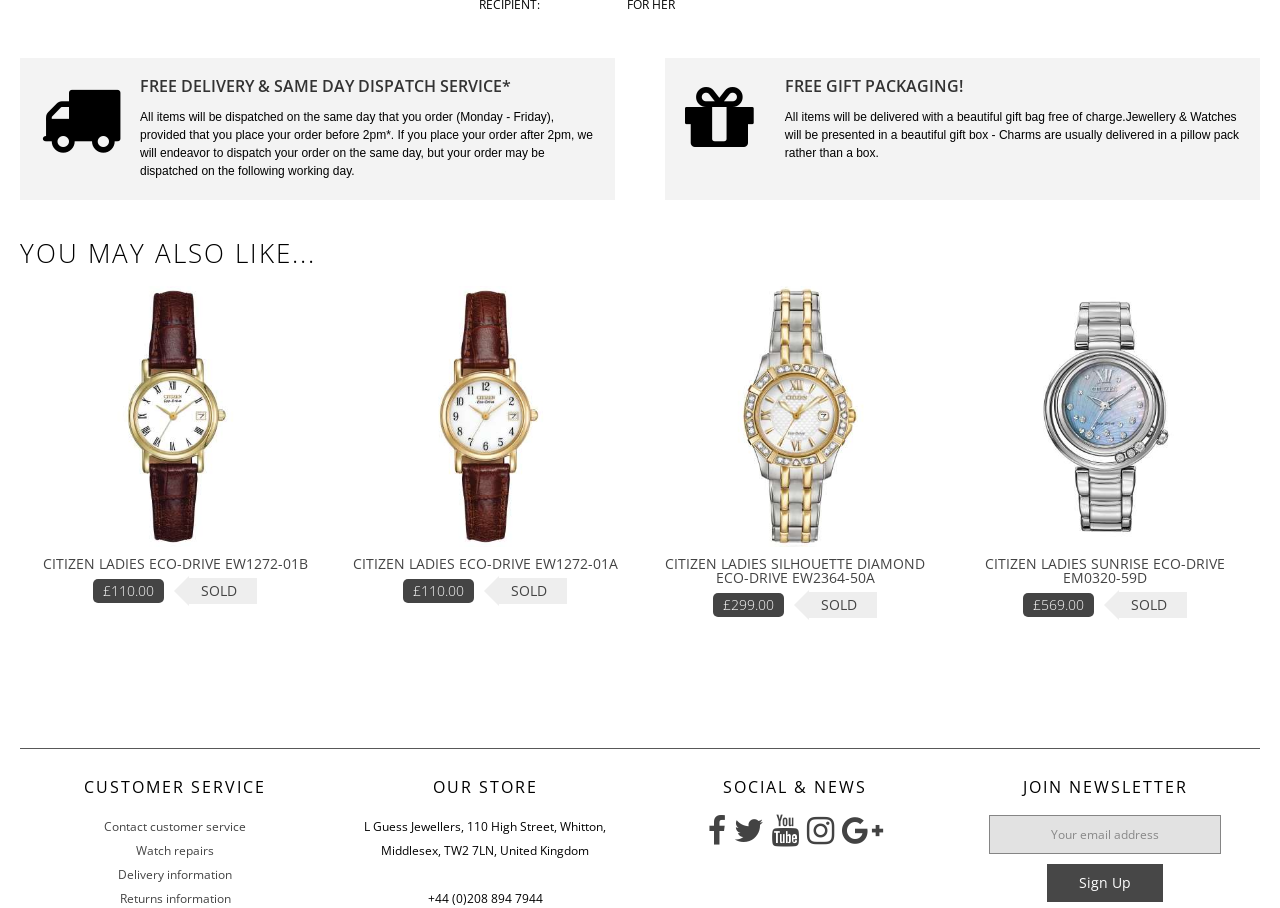Determine the bounding box coordinates for the area that should be clicked to carry out the following instruction: "View entire issue".

None